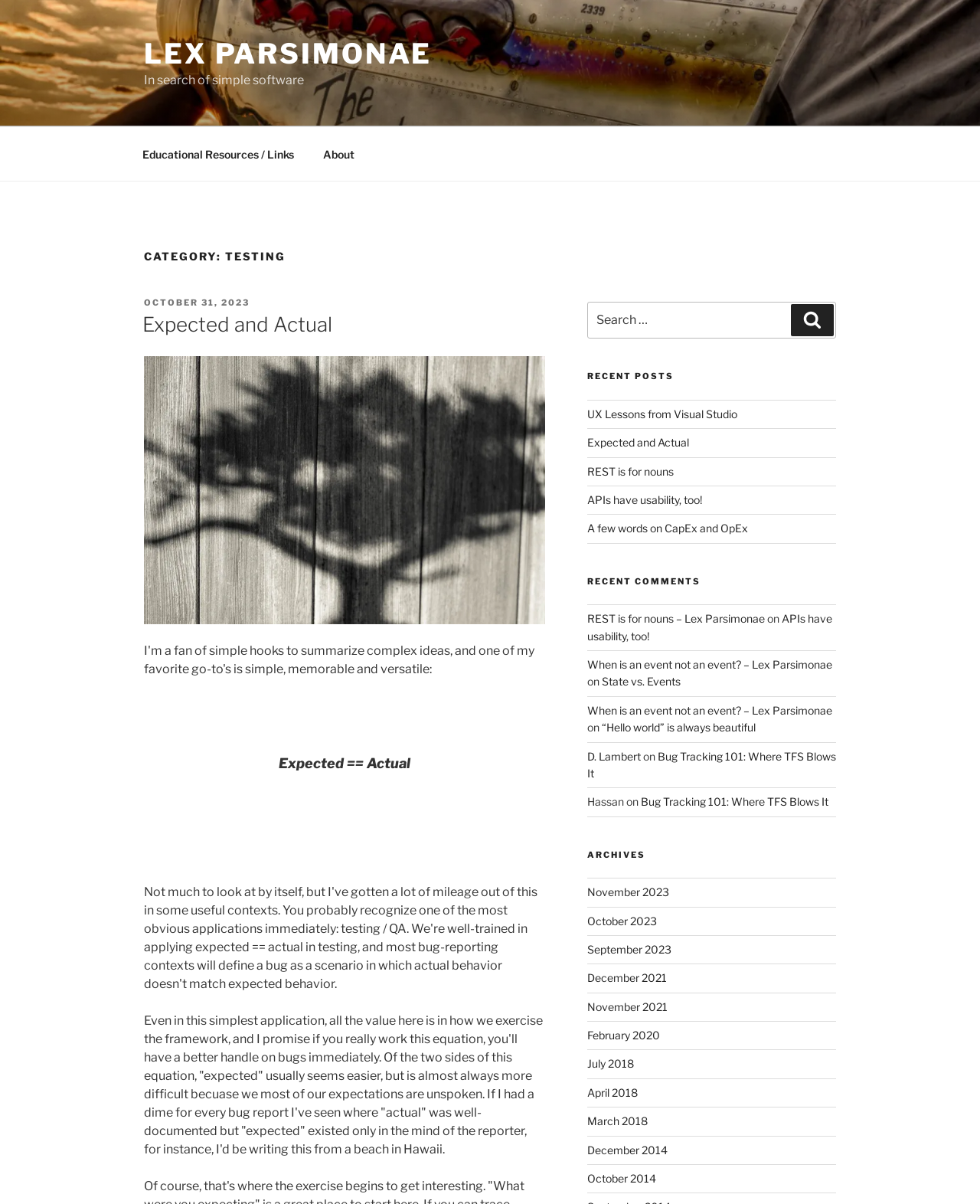Could you highlight the region that needs to be clicked to execute the instruction: "View recent comments"?

[0.599, 0.502, 0.853, 0.679]